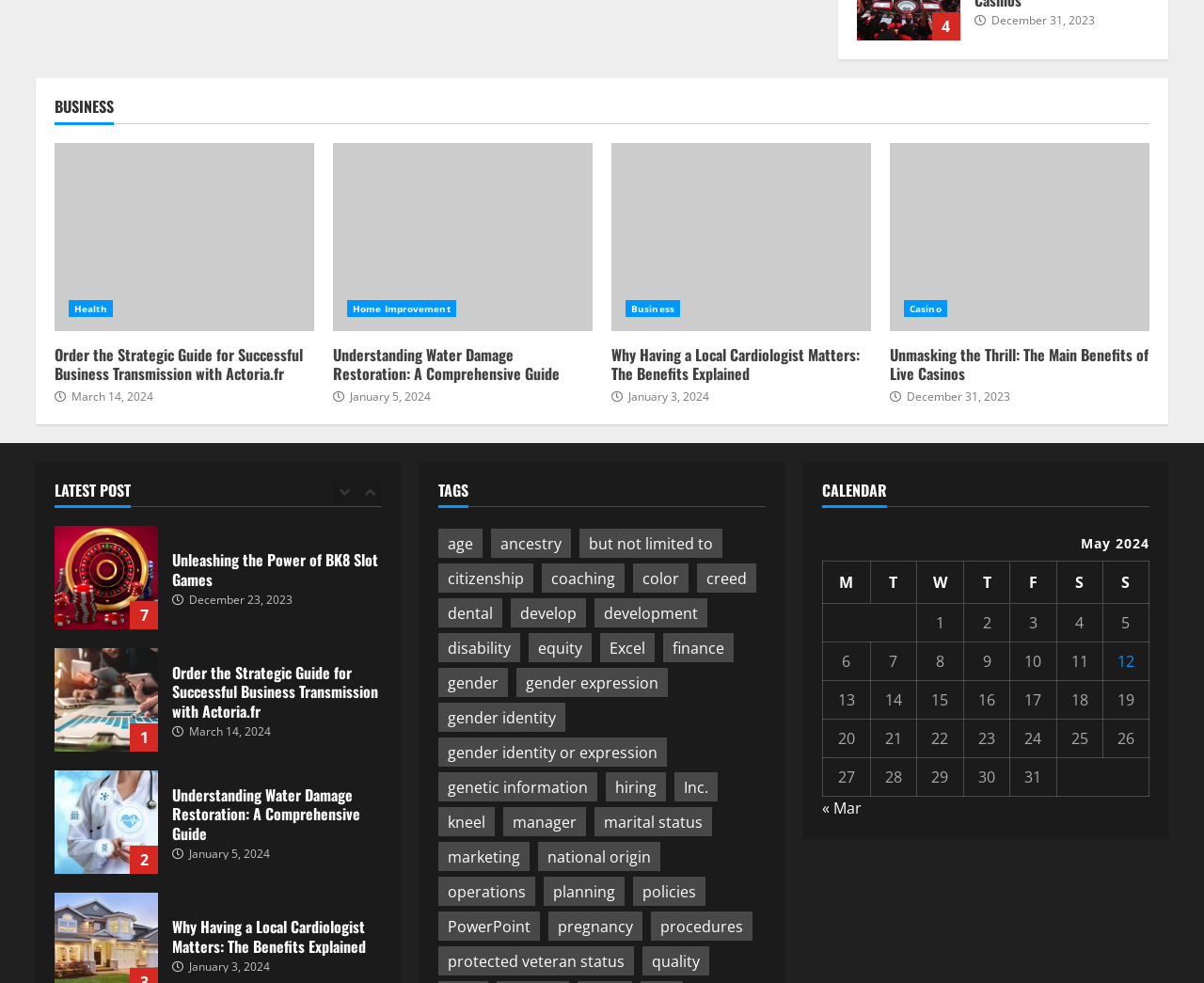Please predict the bounding box coordinates of the element's region where a click is necessary to complete the following instruction: "Select the 'Understanding Water Damage Restoration: A Comprehensive Guide' option". The coordinates should be represented by four float numbers between 0 and 1, i.e., [left, top, right, bottom].

[0.038, 0.535, 0.325, 0.66]